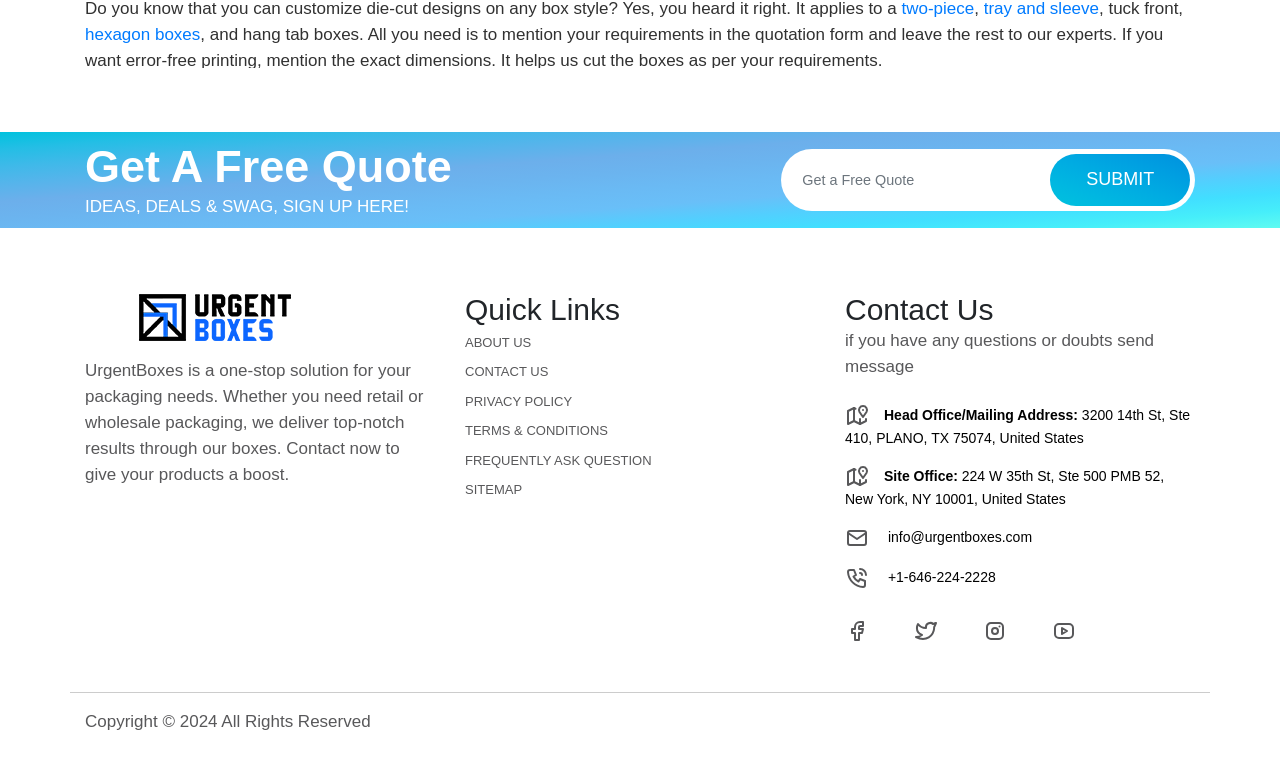Please specify the bounding box coordinates of the clickable region to carry out the following instruction: "Get a free quote". The coordinates should be four float numbers between 0 and 1, in the format [left, top, right, bottom].

[0.614, 0.206, 0.82, 0.259]